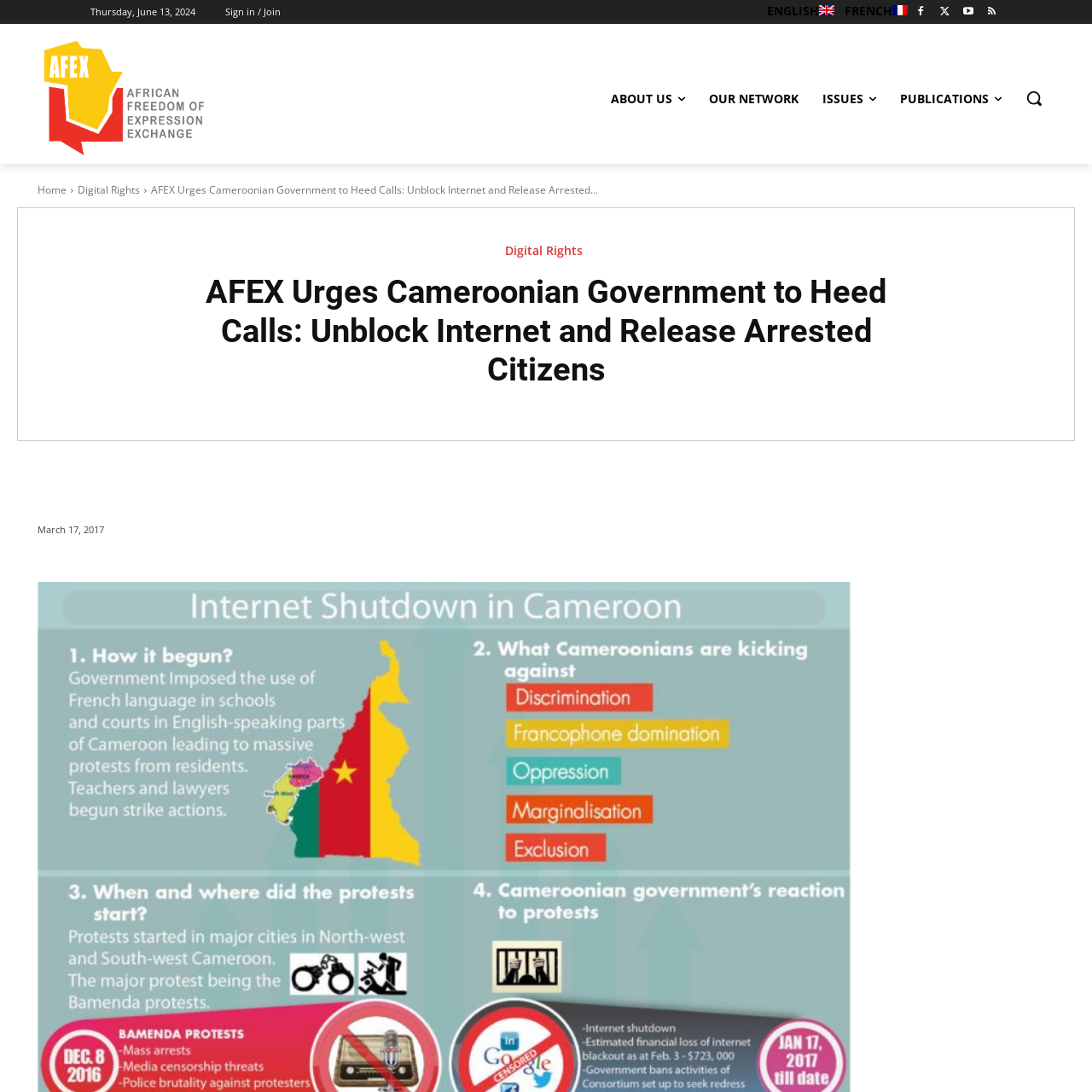Bounding box coordinates are given in the format (top-left x, top-left y, bottom-right x, bottom-right y). All values should be floating point numbers between 0 and 1. Provide the bounding box coordinate for the UI element described as: Sign in / Join

[0.206, 0.0, 0.257, 0.022]